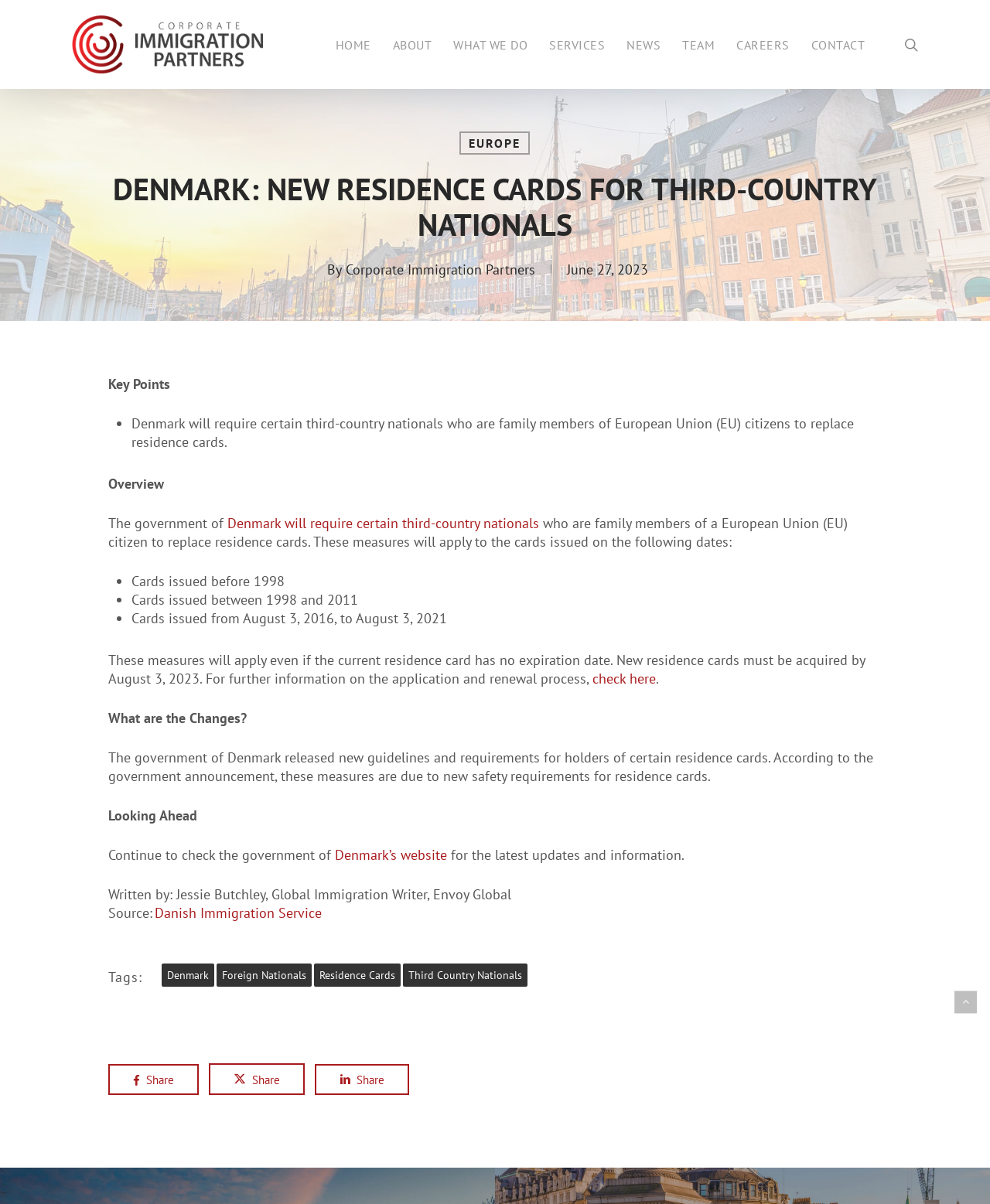Provide a thorough summary of the webpage.

The webpage is about Denmark's new residence card requirements for third-country nationals who are family members of European Union (EU) citizens. At the top, there is a logo and a link to "Corporate Immigration Partners, PC" on the left, and a navigation menu with links to "HOME", "ABOUT", "WHAT WE DO", "SERVICES", "NEWS", "TEAM", "CAREERS", and "CONTACT" on the right. 

Below the navigation menu, there is a heading that reads "DENMARK: NEW RESIDENCE CARDS FOR THIRD-COUNTRY NATIONALS". Underneath, there is an article with several sections. The first section is titled "Key Points" and lists three bullet points summarizing the new requirements. 

The next section is titled "Overview" and provides more details about the new measures, including the dates when the residence cards were issued. There are three bullet points listing the specific dates. 

The article continues with sections titled "What are the Changes?" and "Looking Ahead", which provide further information about the new guidelines and requirements for residence cards. 

At the bottom of the article, there is a section titled "Tags:" with links to related topics such as "Denmark", "Foreign Nationals", "Residence Cards", and "Third Country Nationals". There are also social media sharing links and a link to "Back to top" at the very bottom of the page.